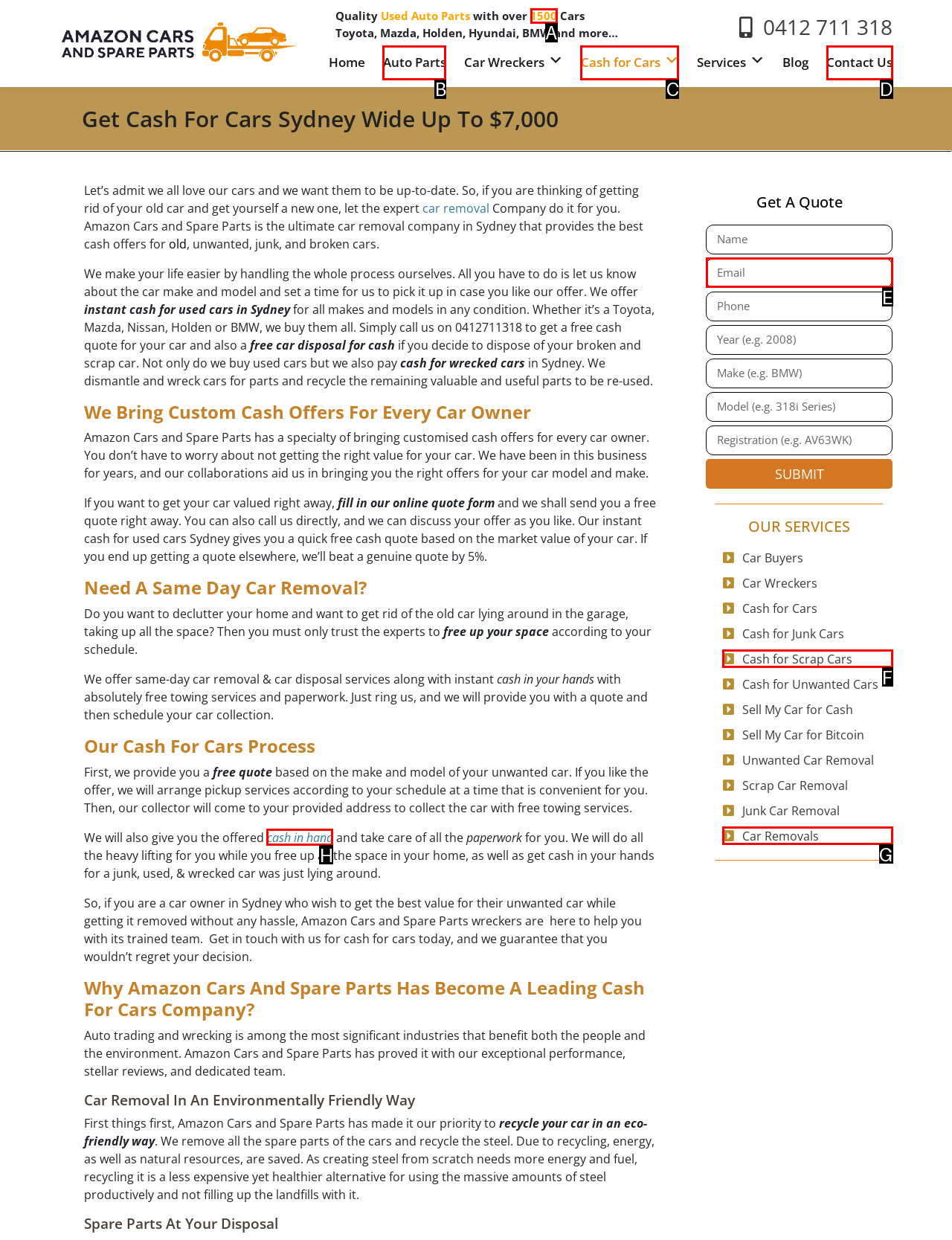Select the HTML element that fits the following description: cash in hand
Provide the letter of the matching option.

H